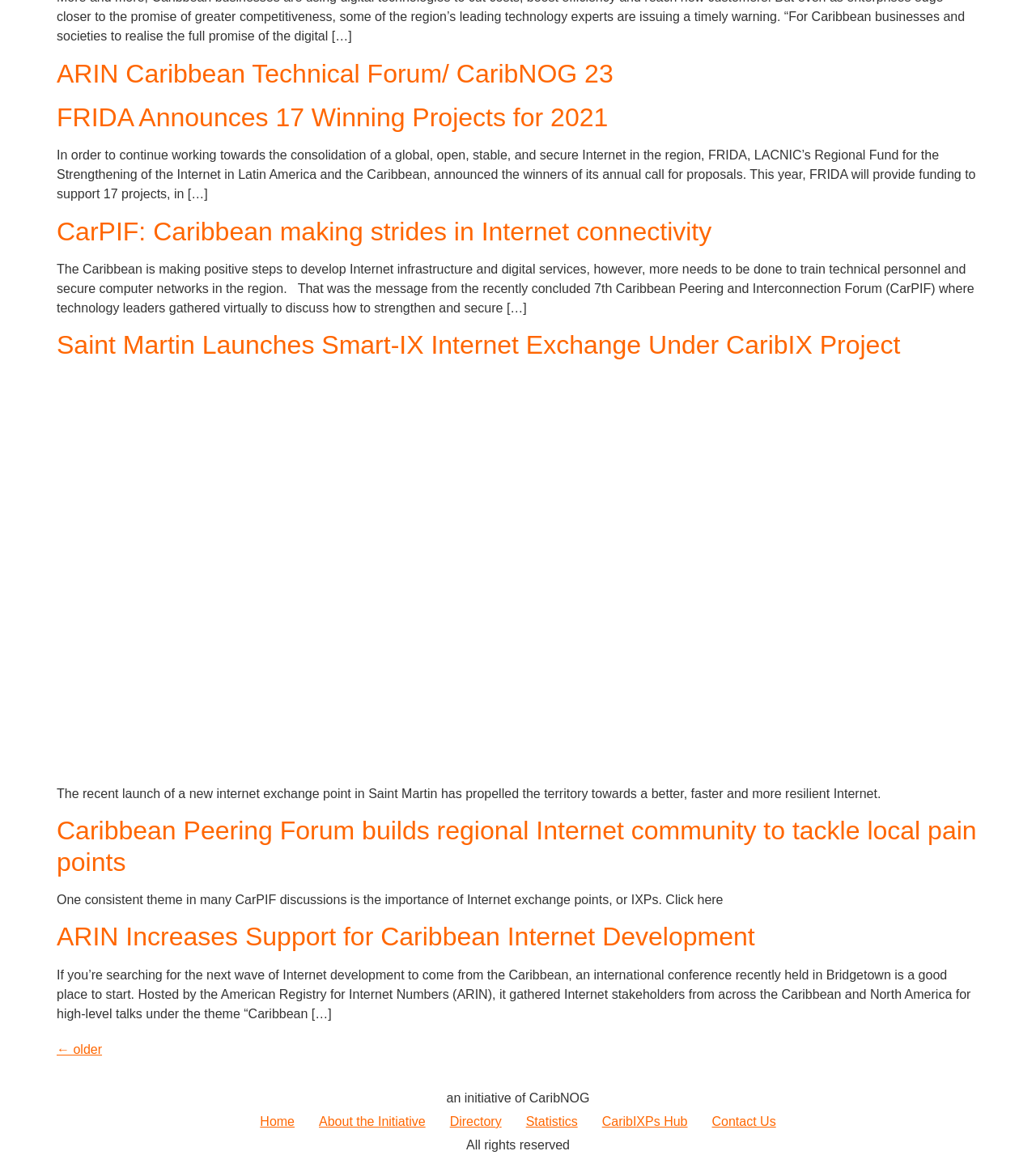Answer the question using only a single word or phrase: 
How many articles are on this webpage?

5